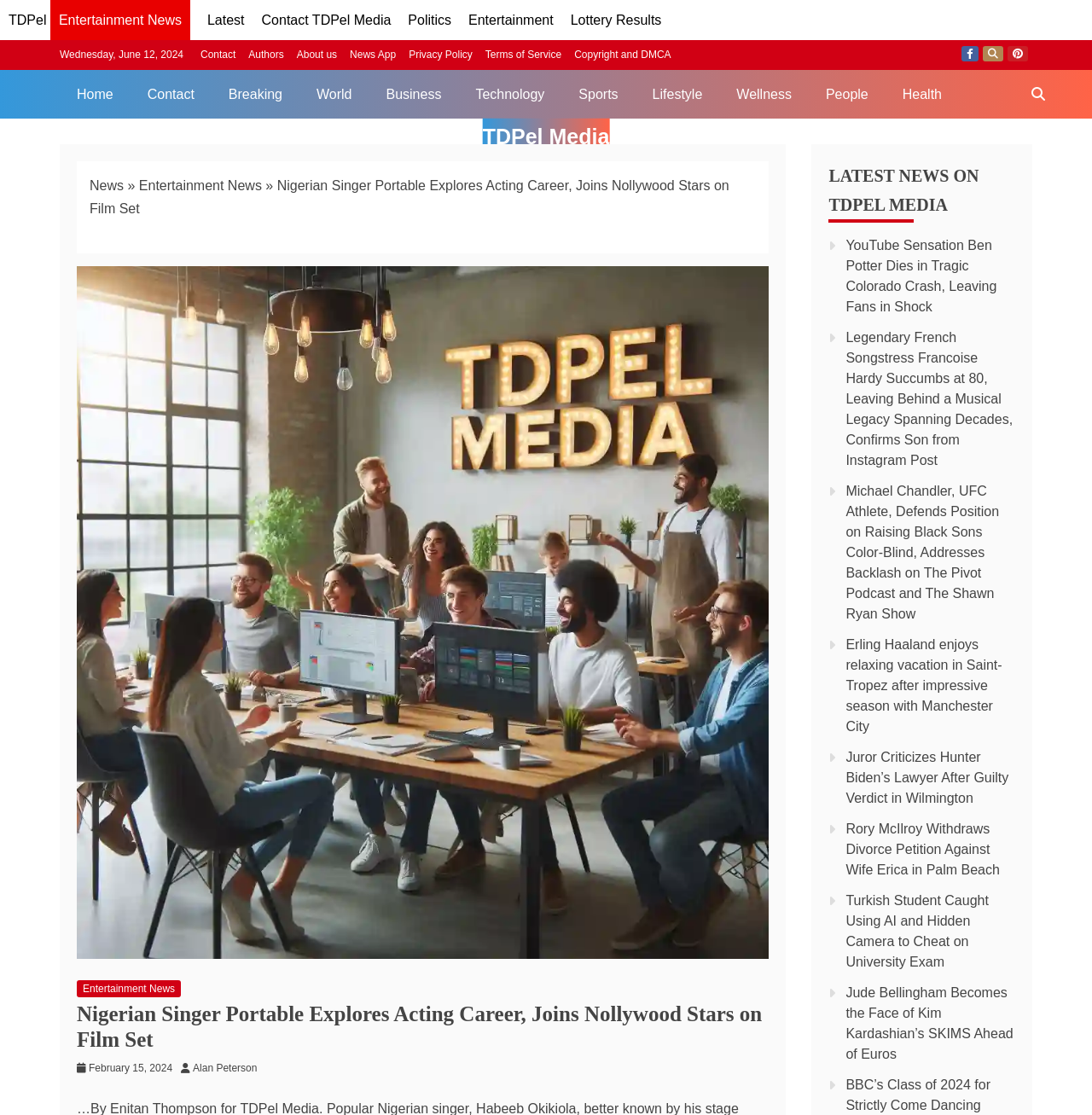Find the bounding box of the UI element described as: "World". The bounding box coordinates should be given as four float values between 0 and 1, i.e., [left, top, right, bottom].

[0.274, 0.062, 0.338, 0.106]